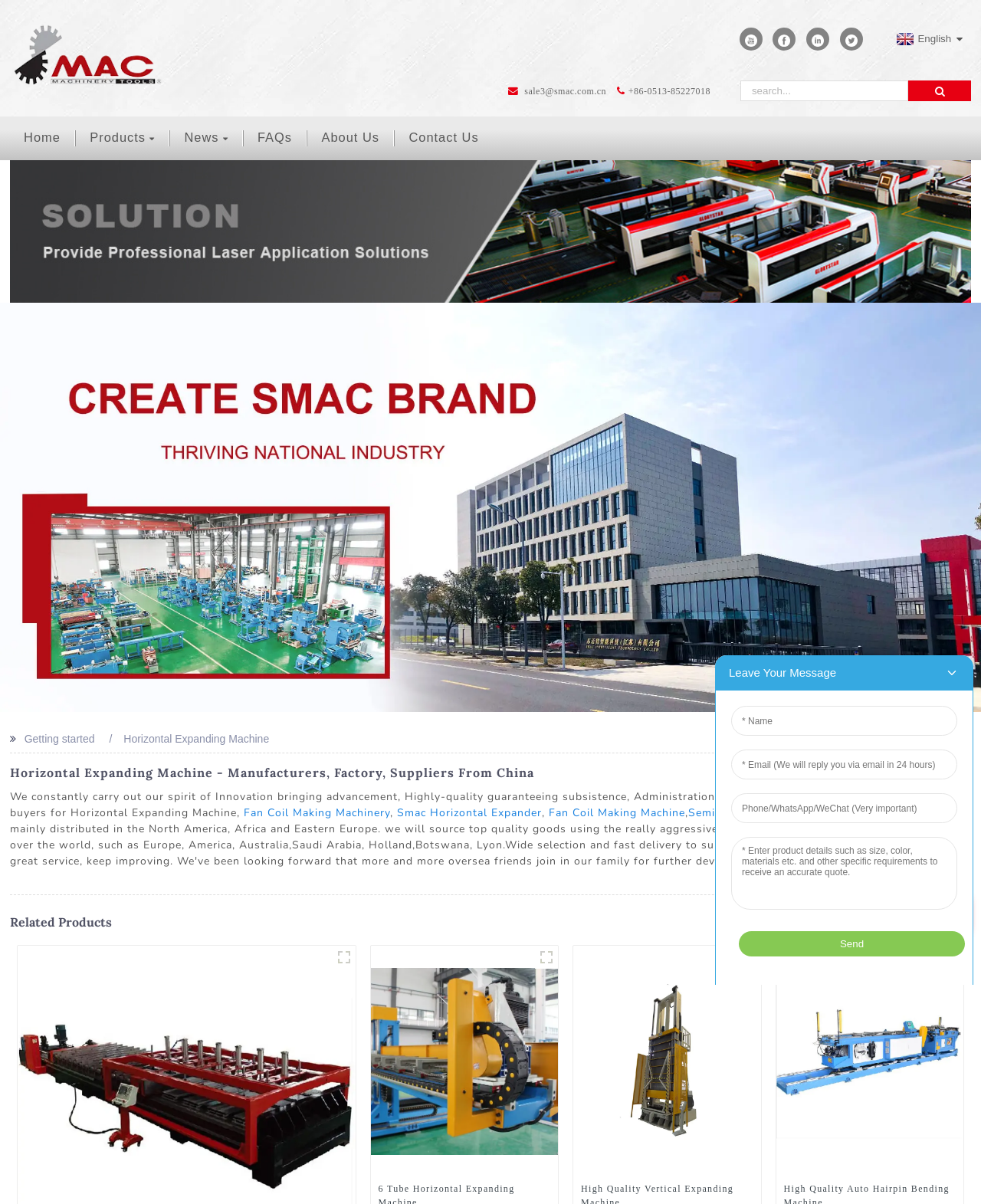Indicate the bounding box coordinates of the element that needs to be clicked to satisfy the following instruction: "Contact us". The coordinates should be four float numbers between 0 and 1, i.e., [left, top, right, bottom].

None